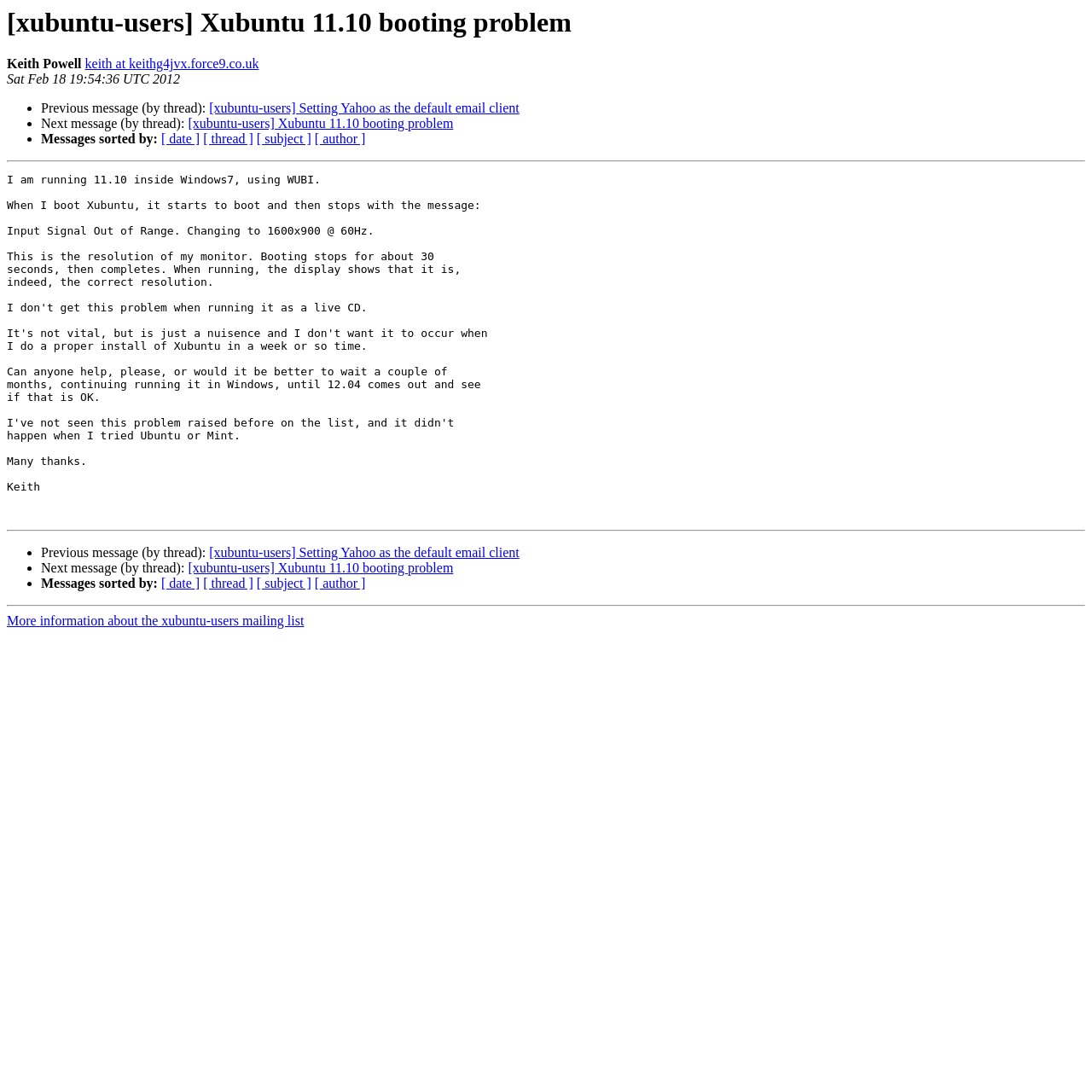Provide a short answer using a single word or phrase for the following question: 
What are the options to sort messages by?

date, thread, subject, author